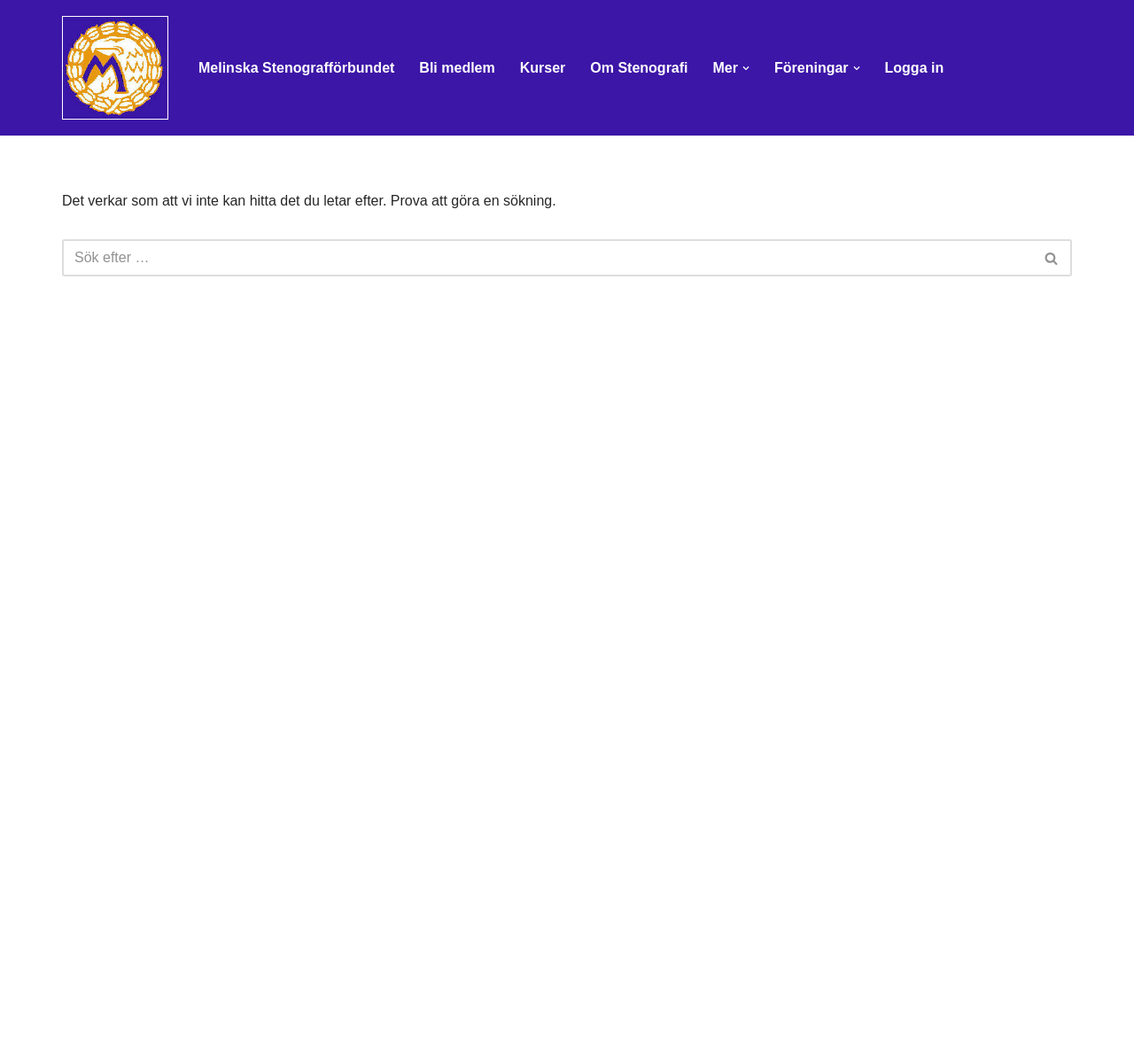Based on the provided description, "Mer", find the bounding box of the corresponding UI element in the screenshot.

[0.629, 0.053, 0.651, 0.075]